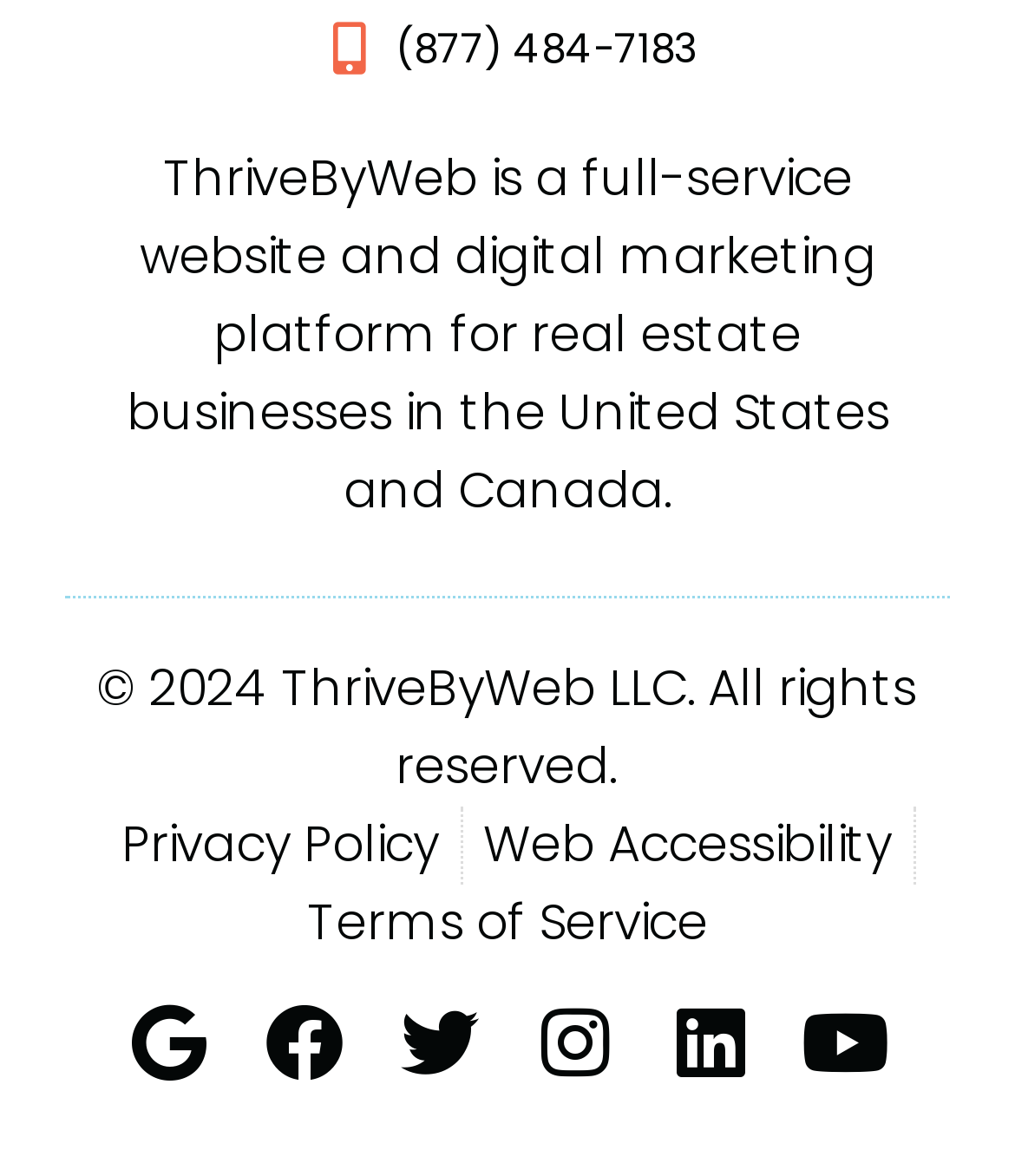Provide the bounding box coordinates of the HTML element described by the text: "Google". The coordinates should be in the format [left, top, right, bottom] with values between 0 and 1.

[0.113, 0.84, 0.221, 0.933]